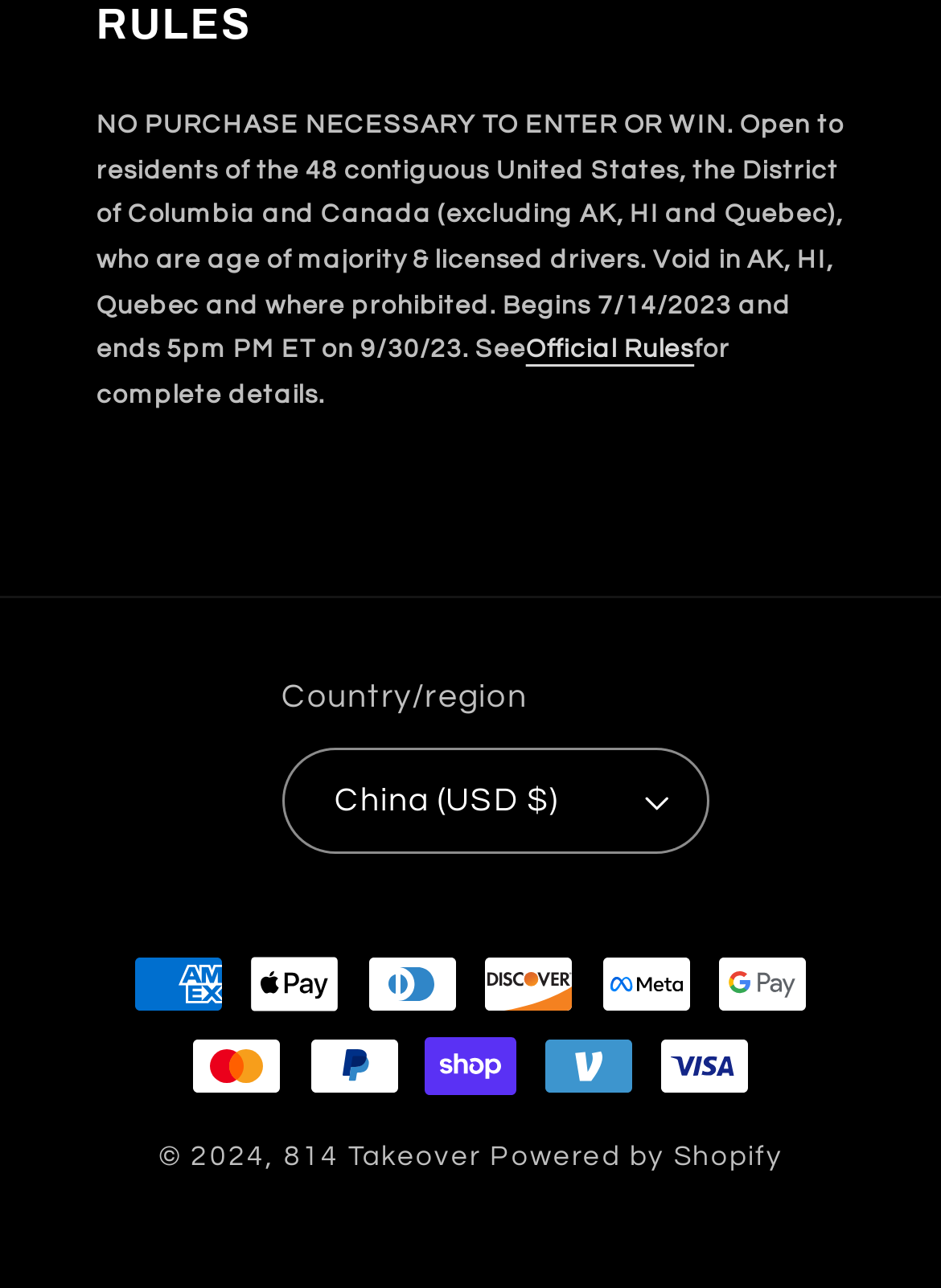Please locate the UI element described by "Official Rules" and provide its bounding box coordinates.

[0.559, 0.261, 0.738, 0.281]